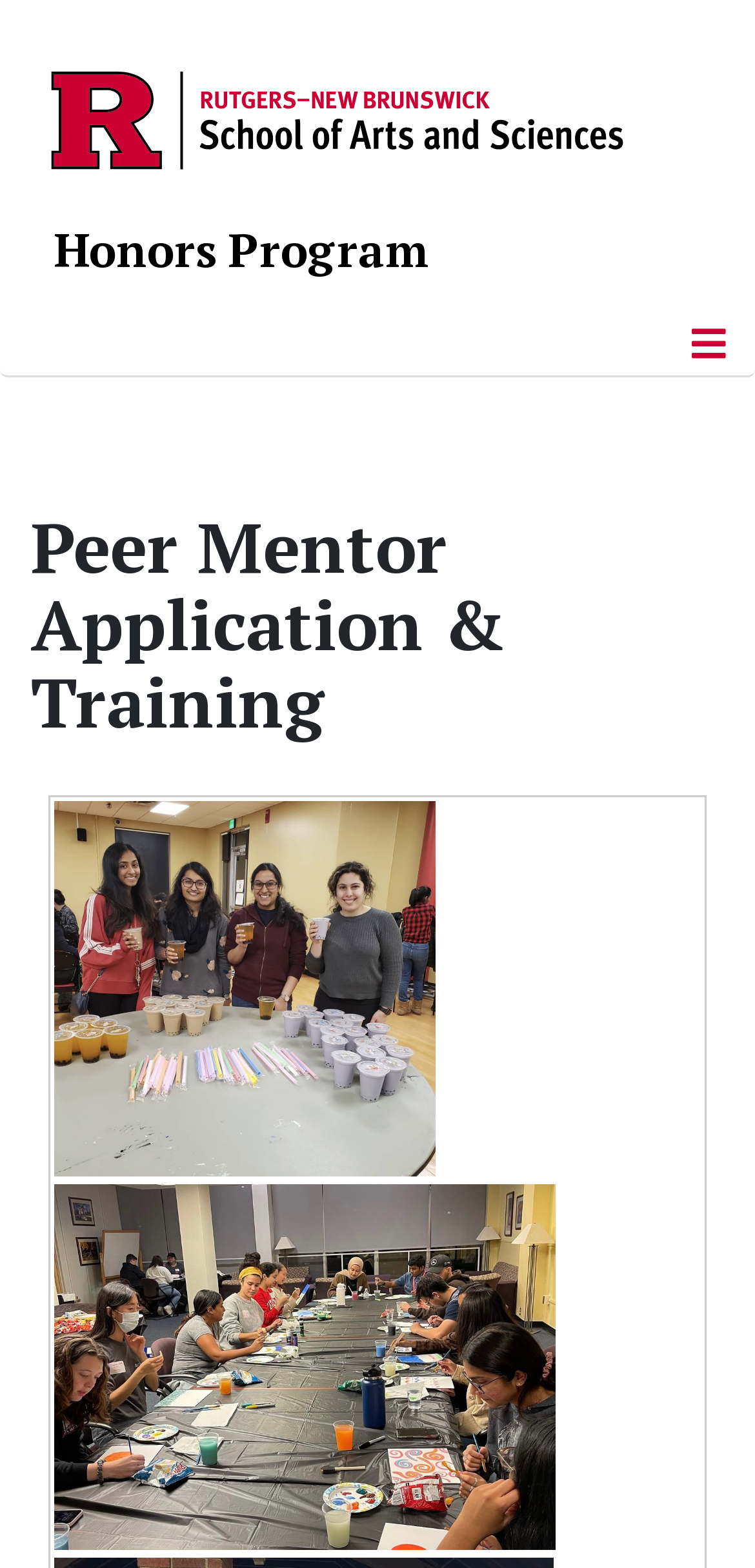What is the main topic of this webpage?
Answer with a single word or phrase, using the screenshot for reference.

Peer Mentor Application & Training